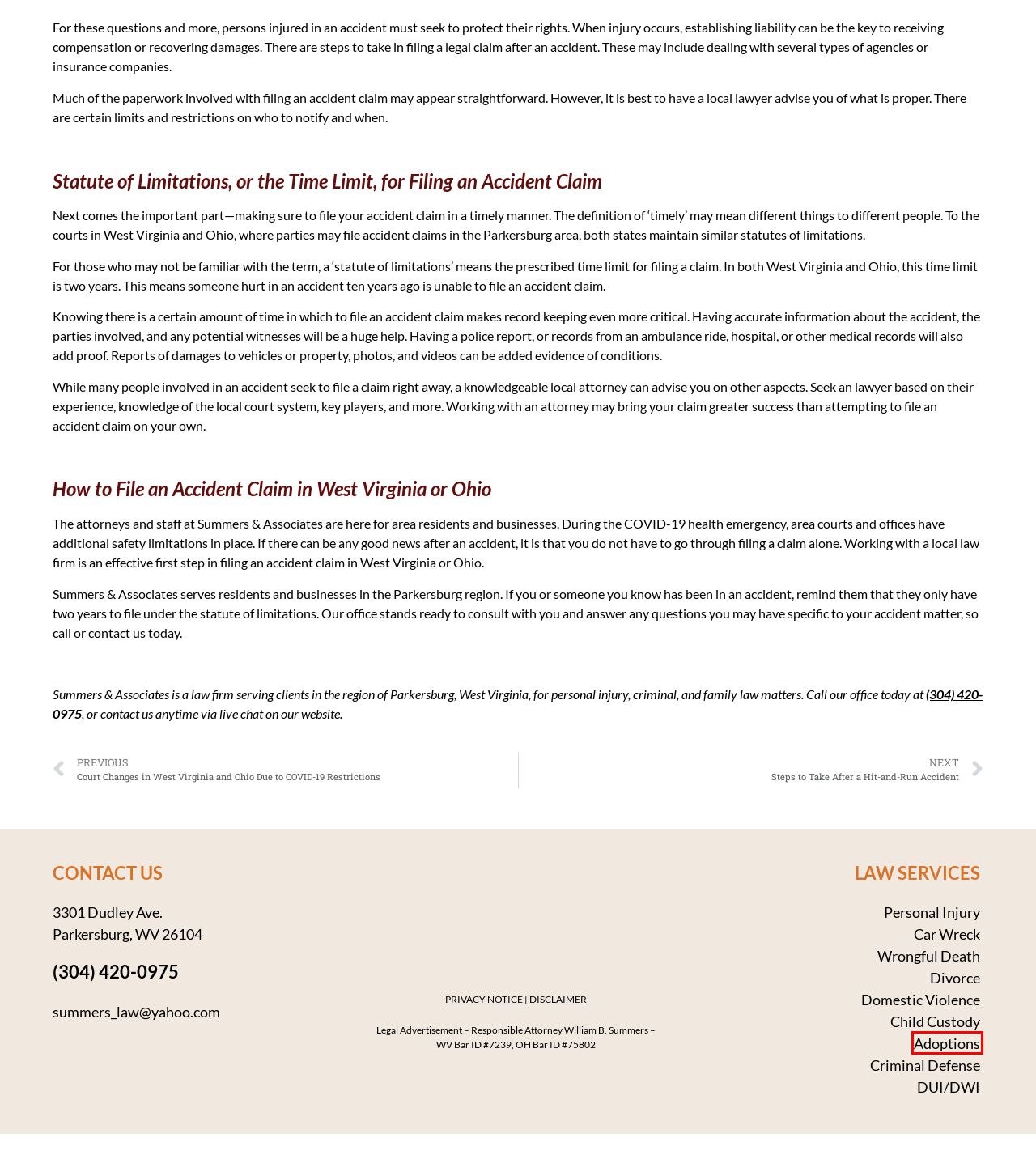You’re provided with a screenshot of a webpage that has a red bounding box around an element. Choose the best matching webpage description for the new page after clicking the element in the red box. The options are:
A. Car Accident Lawyers in Parkersburg, WV | Summers & Associates
B. Court Changes - COVID-19; WV Orders | Summers & Associates
C. Adoption Lawyers in Parkersburg, WV | Summers & Associates
D. Steps to Take After a Hit-and-Run Accident - William B Summers
E. Child Custody Lawyers in Parkersburg, WV | Summers & Associates
F. Wrongful Death Lawyer – WV-OH | Summers & Associates
G. Domestic Violence Lawyer in Parkersburg, WV | Summers & Associates
H. DUI Lawyers in Parkersburg, WV | Summers & Associates

C